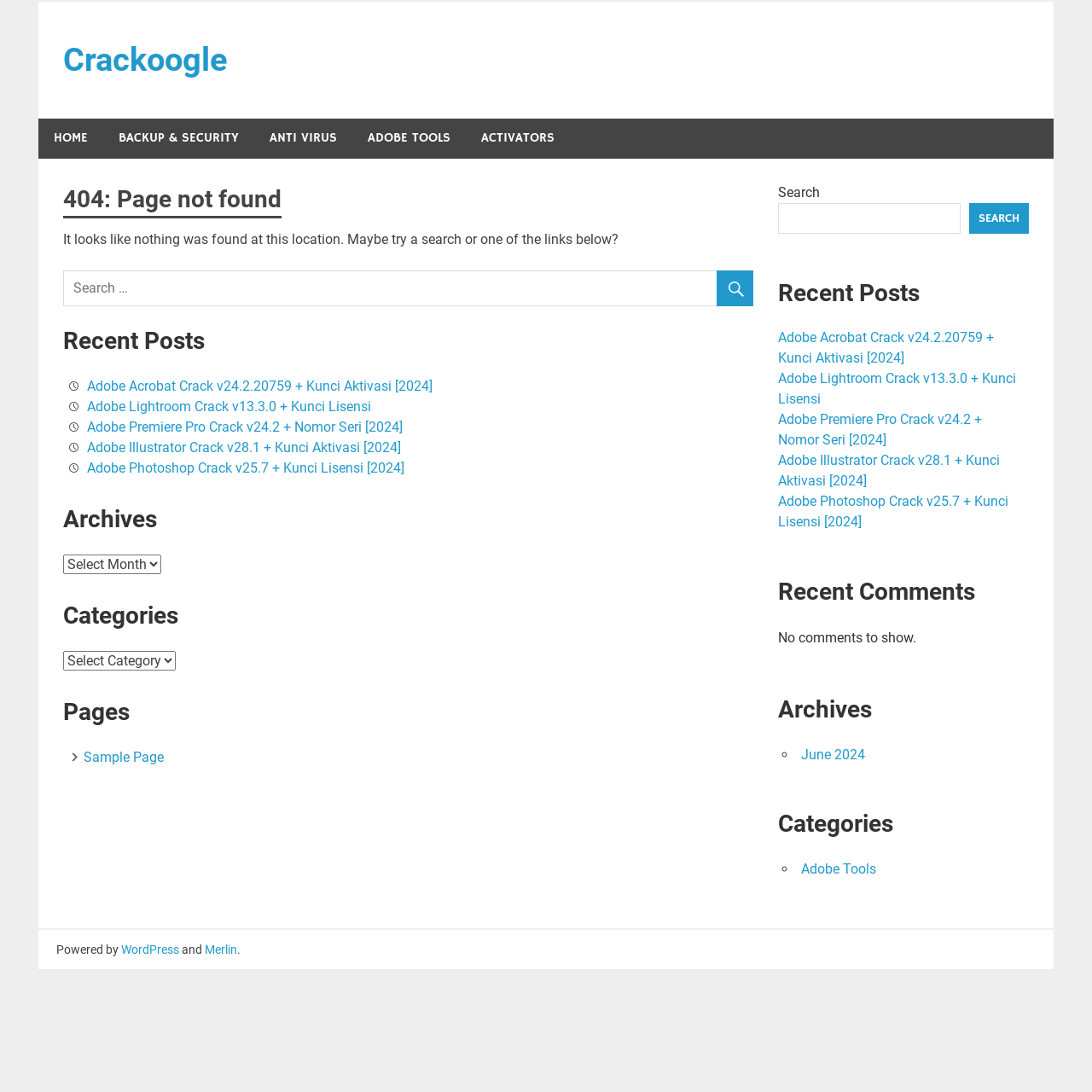Using the details from the image, please elaborate on the following question: What is the category of the 'Adobe Acrobat Crack v24.2.20759 + Kunci Aktivasi [2024]' post?

The category of the post can be inferred from the presence of a 'Categories' section on the webpage, which lists 'Adobe Tools' as one of the categories. The post 'Adobe Acrobat Crack v24.2.20759 + Kunci Aktivasi [2024]' is likely to be categorized under 'Adobe Tools'.